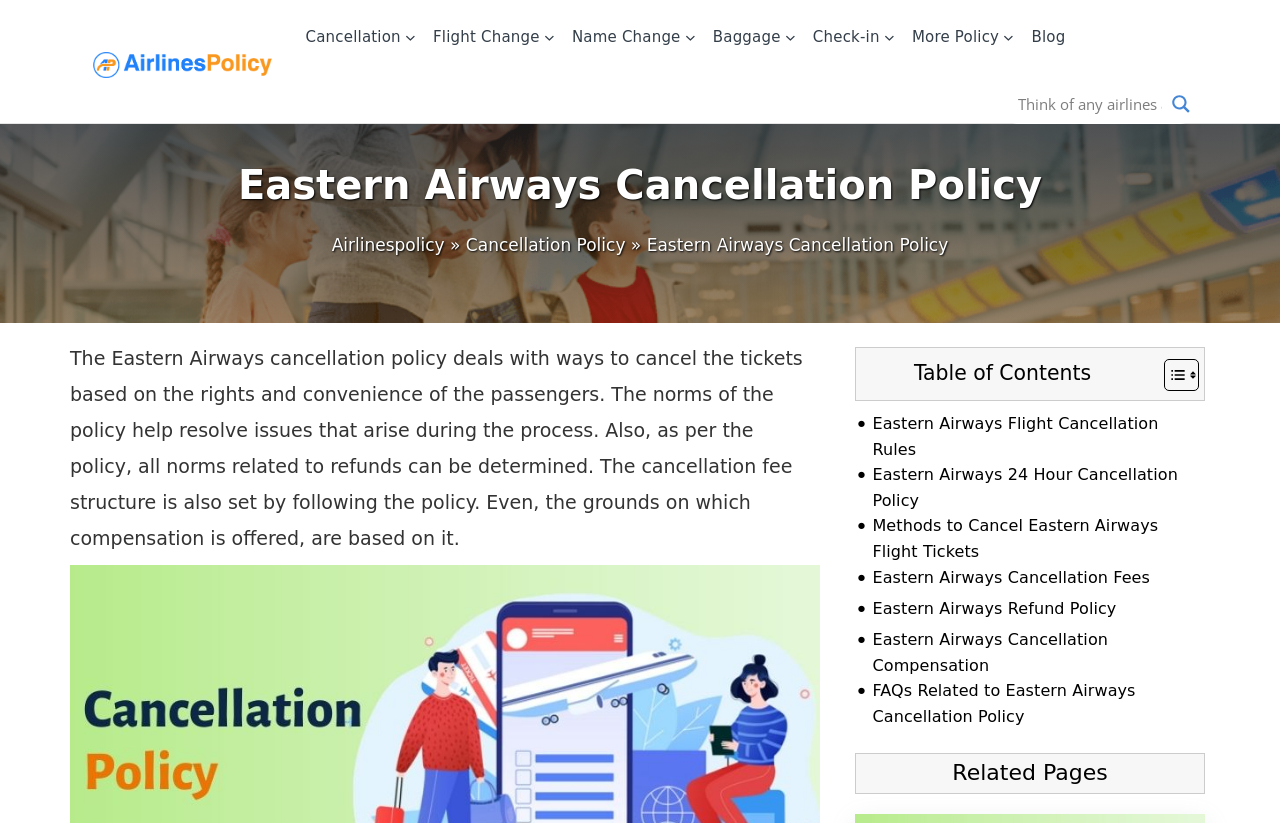Please indicate the bounding box coordinates for the clickable area to complete the following task: "Search for a policy". The coordinates should be specified as four float numbers between 0 and 1, i.e., [left, top, right, bottom].

[0.796, 0.11, 0.908, 0.142]